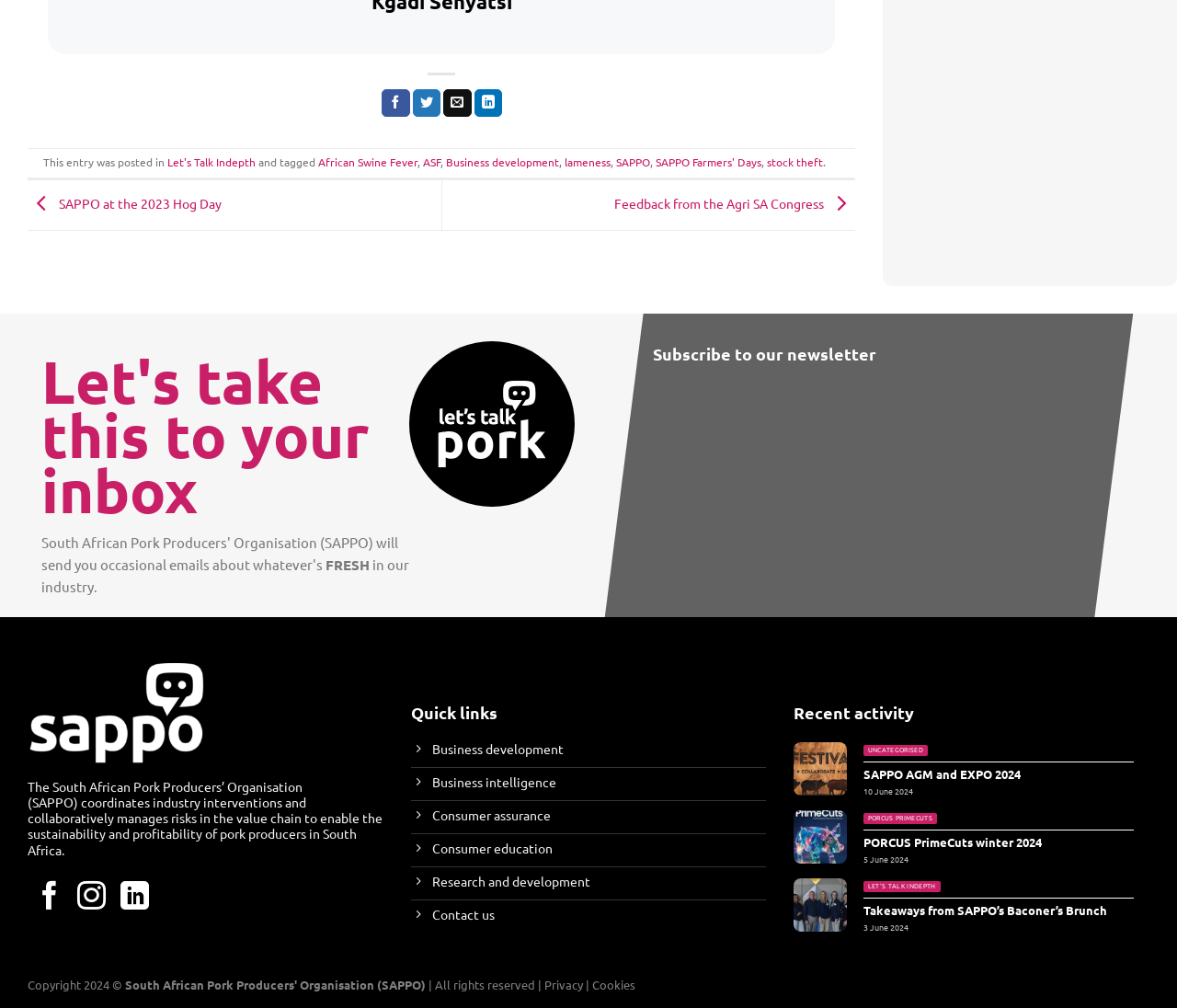What is the name of the organization?
Please provide a detailed and comprehensive answer to the question.

The name of the organization can be found in the text 'The South African Pork Producers’ Organisation (SAPPO) coordinates industry interventions and collaboratively manages risks in the value chain to enable the sustainability and profitability of pork producers in South Africa.'